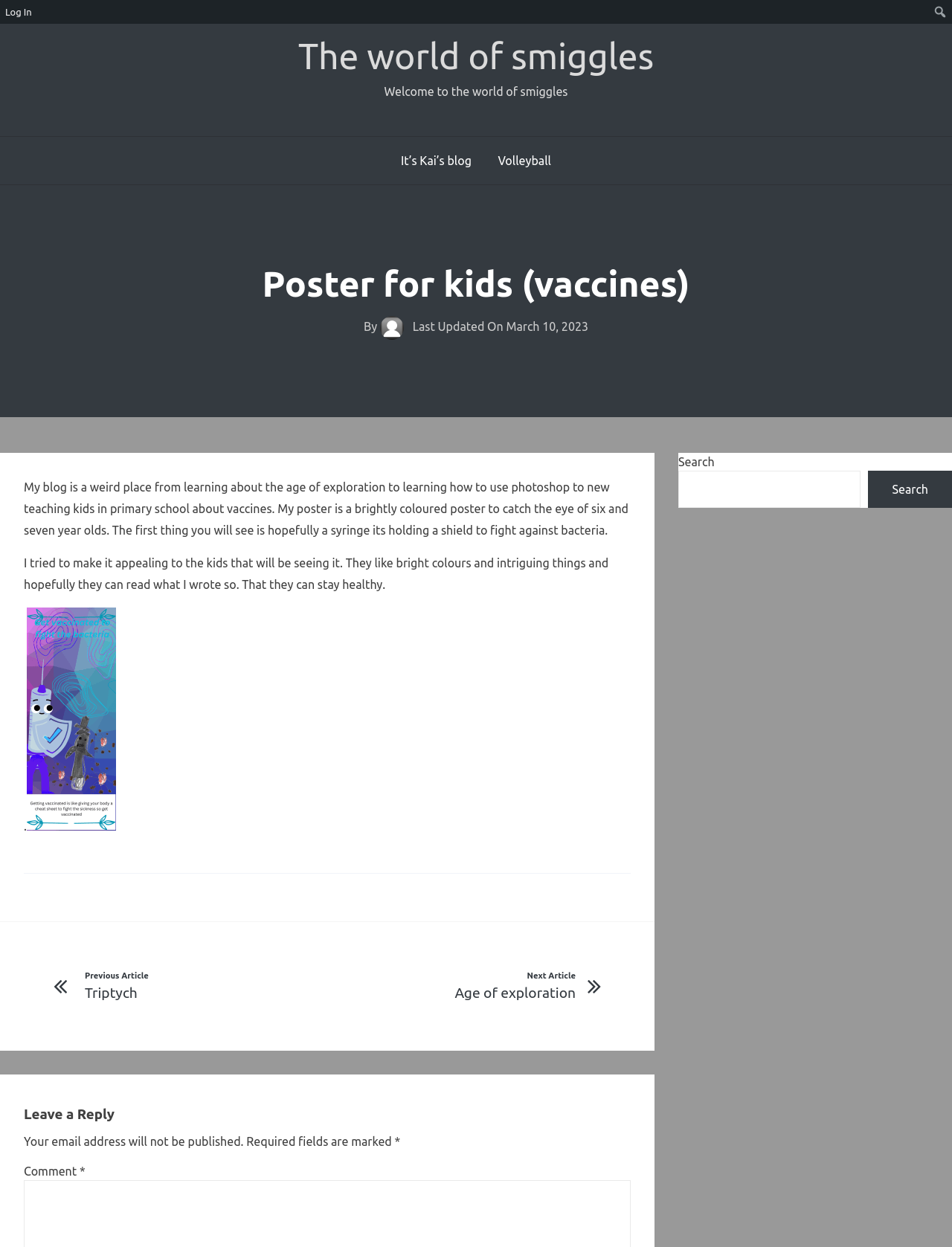What is the format of the blog post?
Using the image as a reference, give a one-word or short phrase answer.

Article